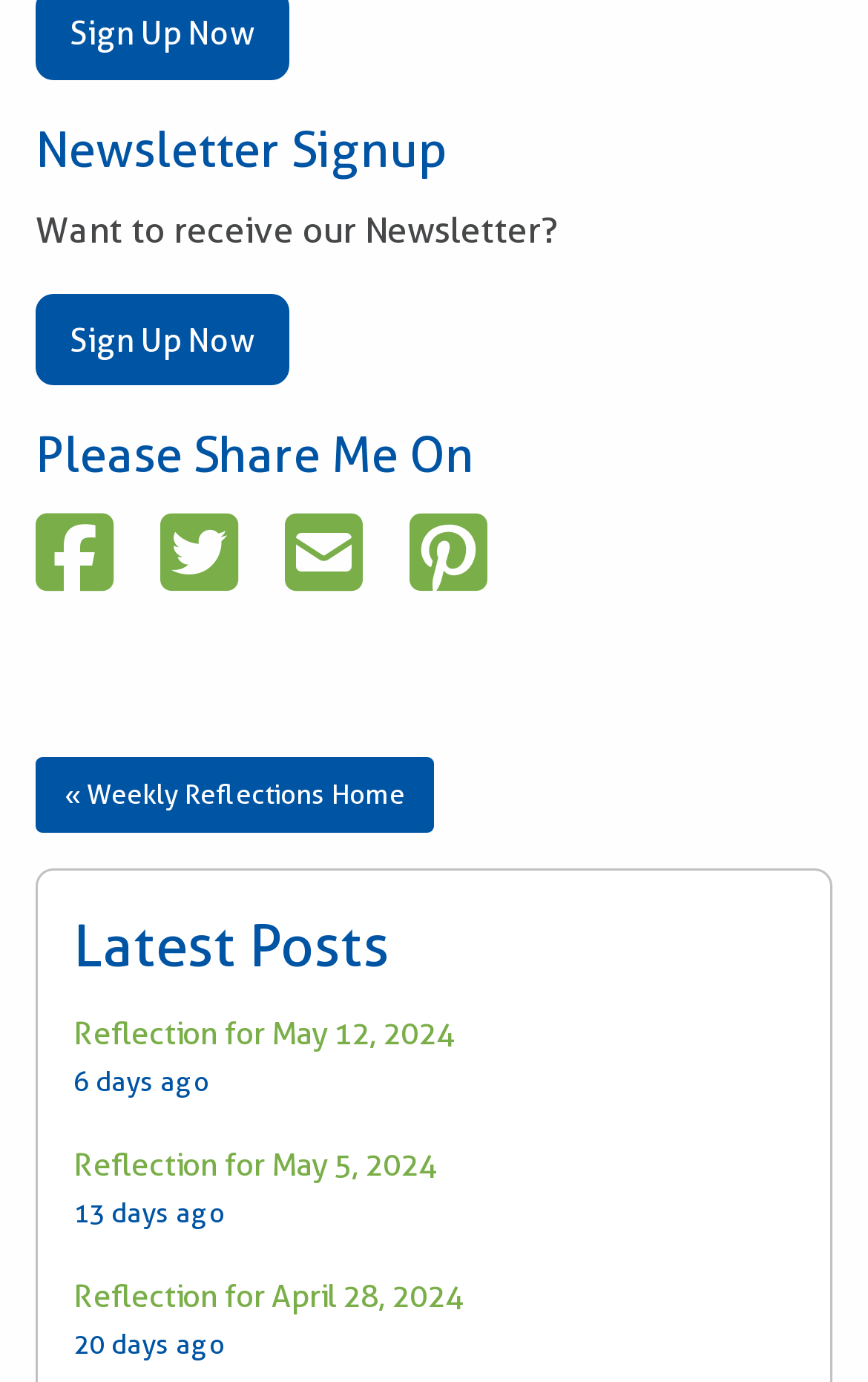Given the description About Us, predict the bounding box coordinates of the UI element. Ensure the coordinates are in the format (top-left x, top-left y, bottom-right x, bottom-right y) and all values are between 0 and 1.

None